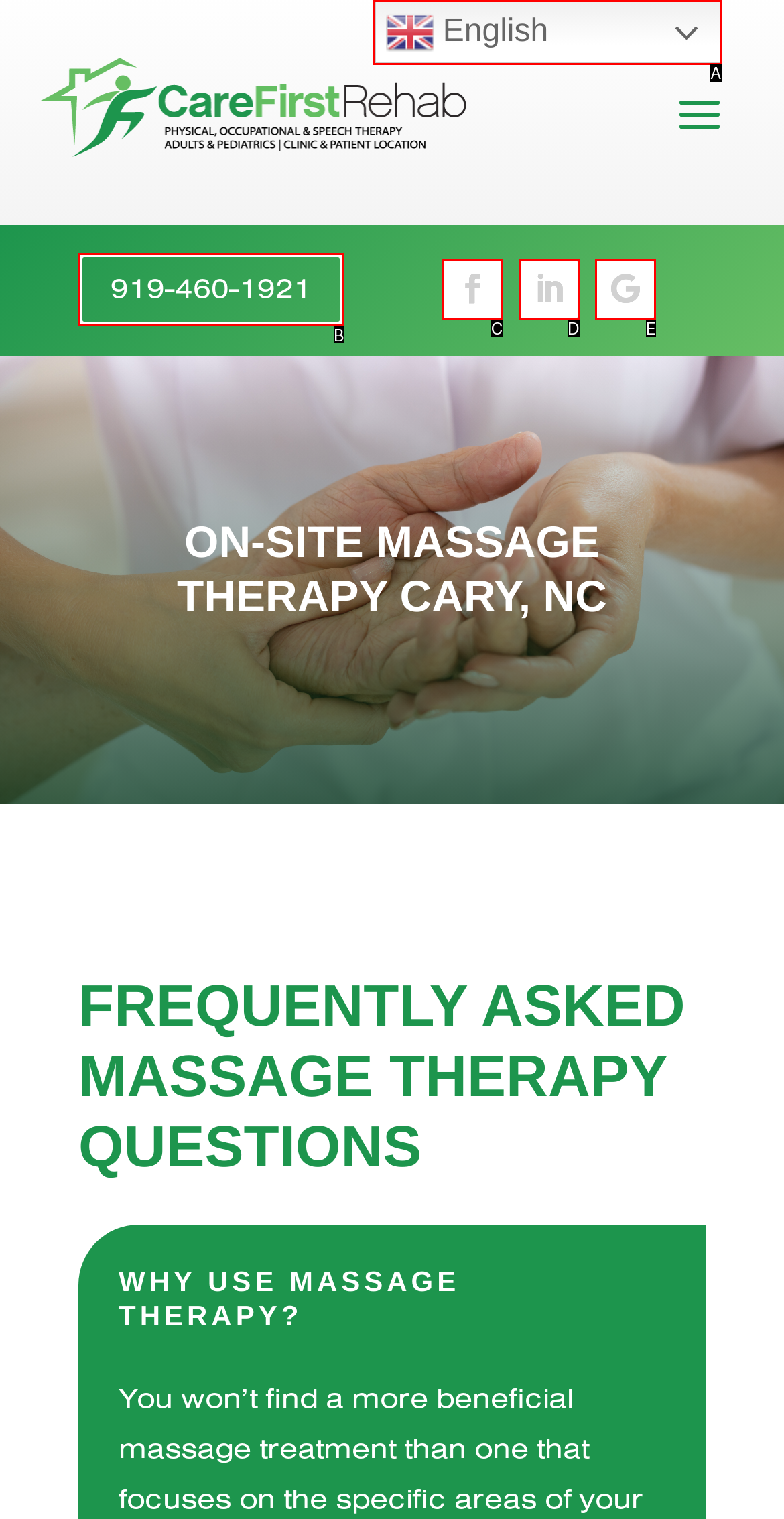Select the option that matches this description: Follow
Answer by giving the letter of the chosen option.

E